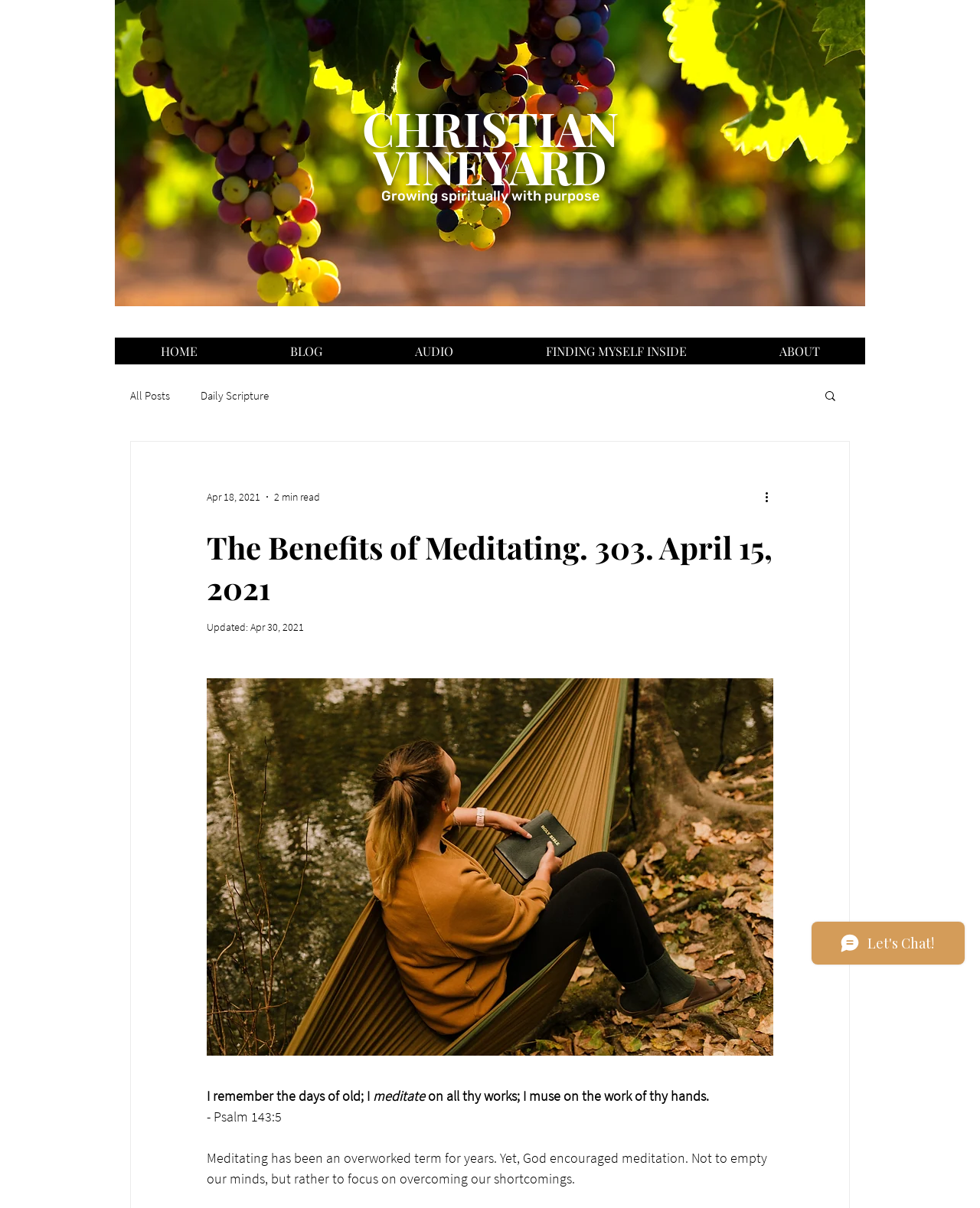Locate the bounding box coordinates of the clickable area needed to fulfill the instruction: "Read the 'Daily Scripture' blog".

[0.205, 0.321, 0.274, 0.333]